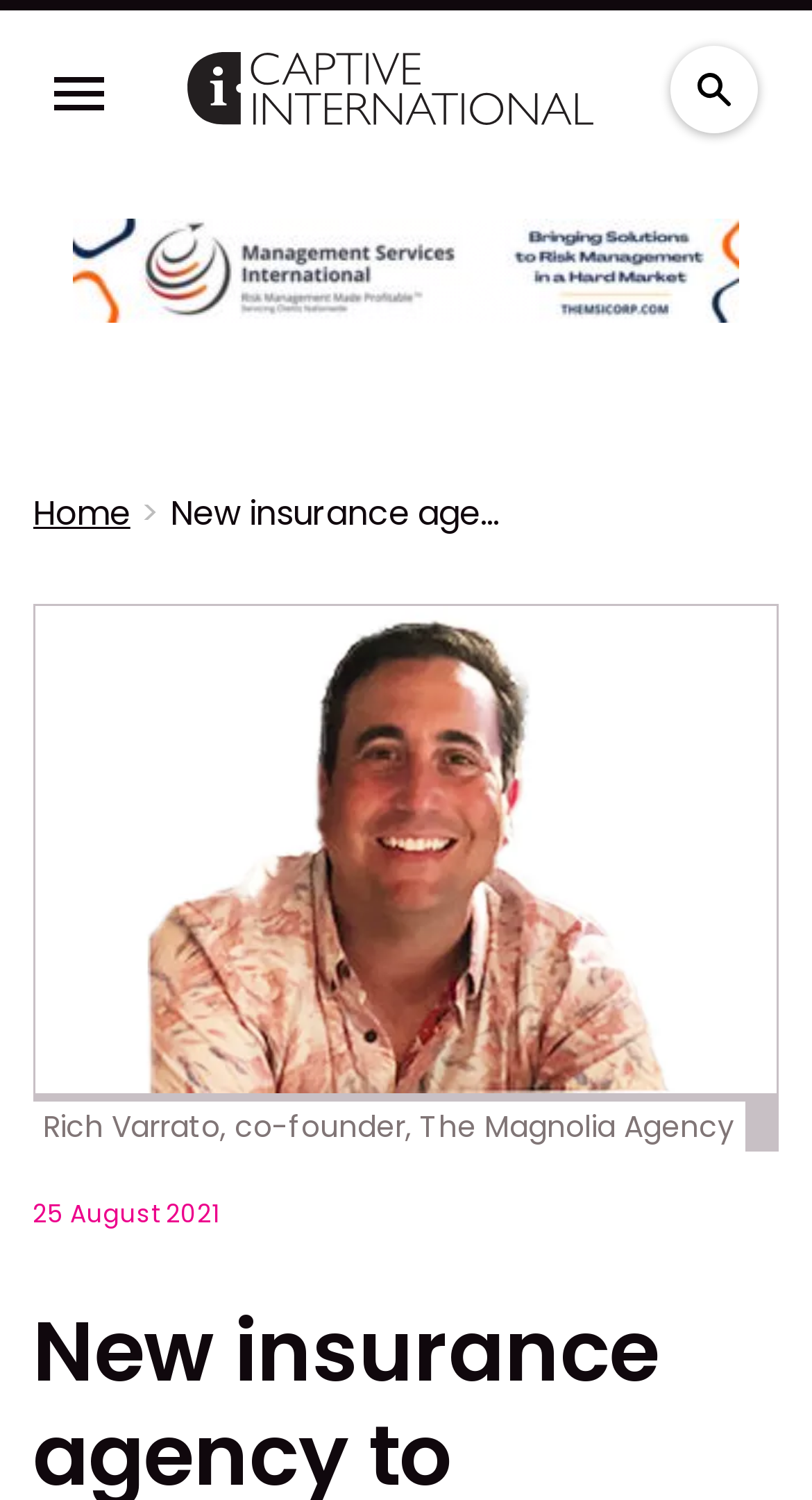Extract the primary header of the webpage and generate its text.

New insurance agency to address “epidemic of failure to put the client first”